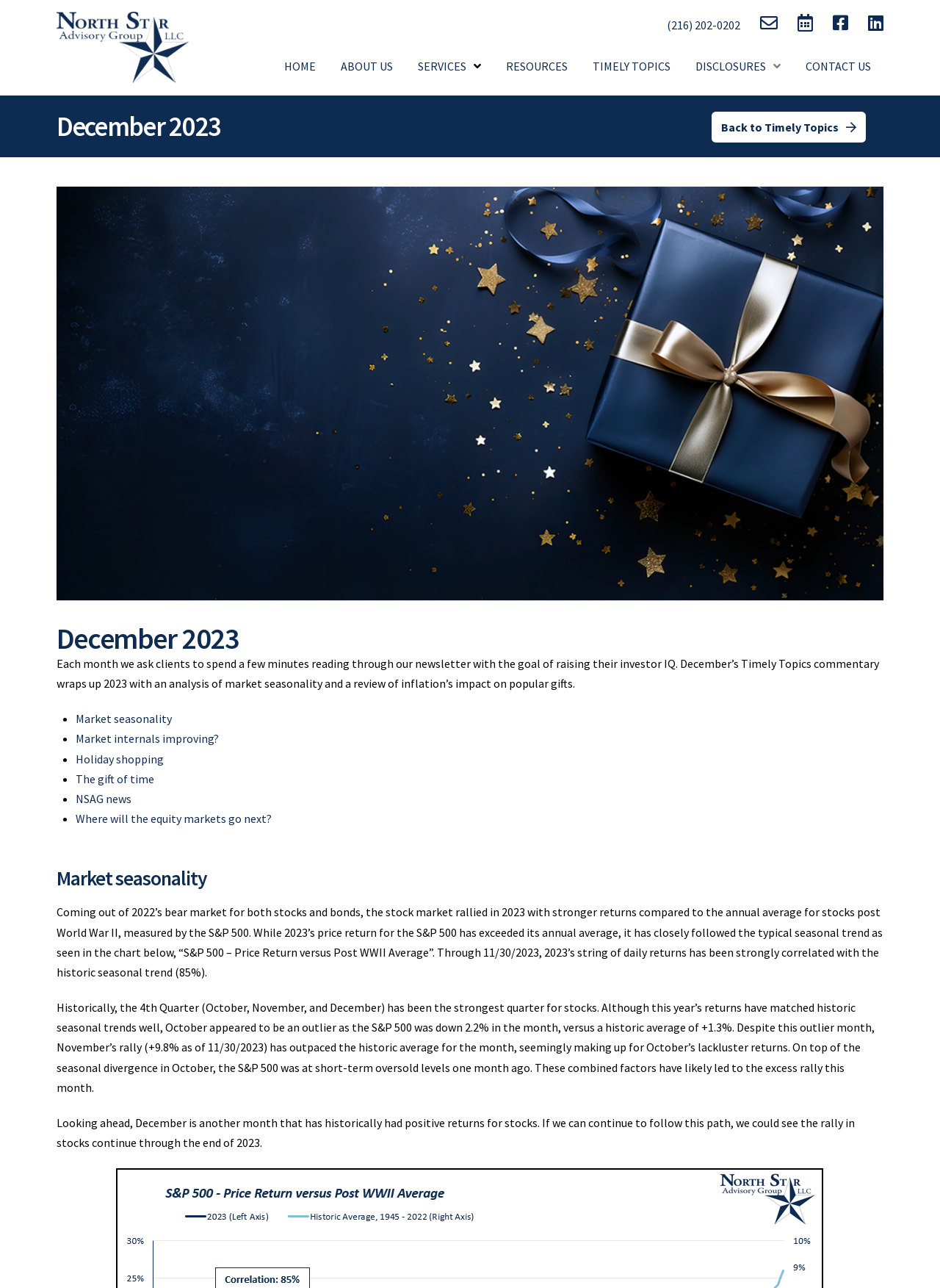Answer the following query with a single word or phrase:
What is the title of the first article?

Market seasonality